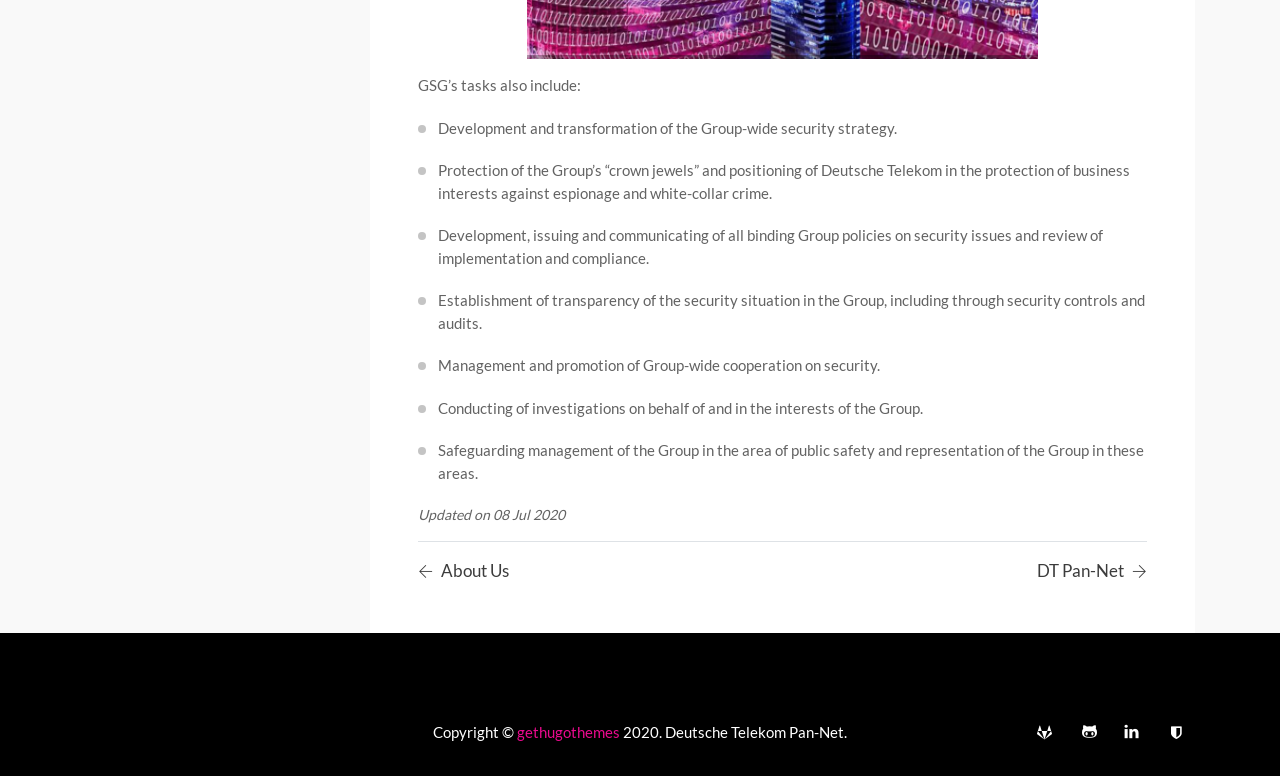Identify the bounding box of the UI component described as: "Previous PostCyrus".

None